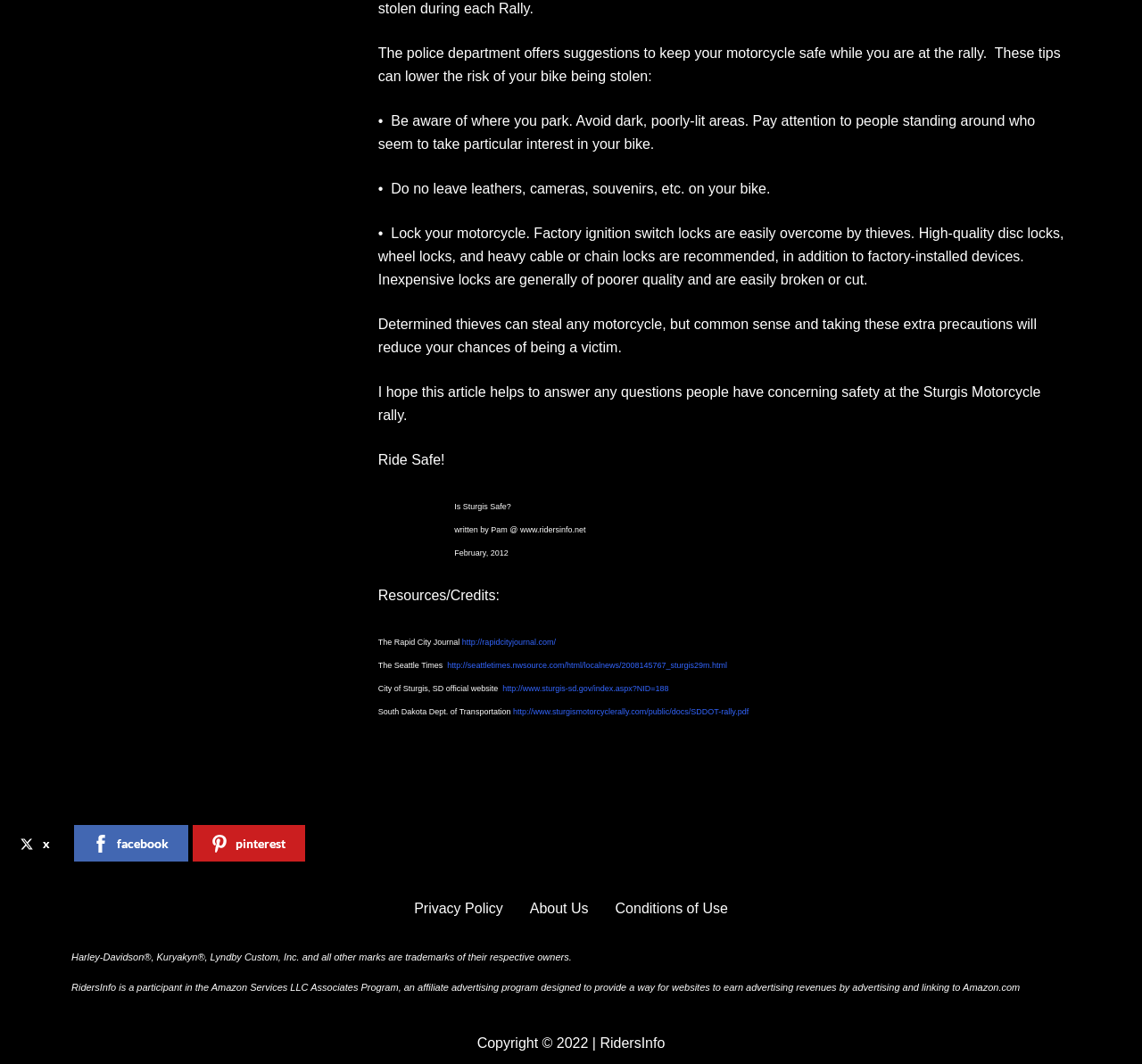Locate the bounding box coordinates of the area to click to fulfill this instruction: "Click the link to Rapid City Journal". The bounding box should be presented as four float numbers between 0 and 1, in the order [left, top, right, bottom].

[0.405, 0.599, 0.487, 0.608]